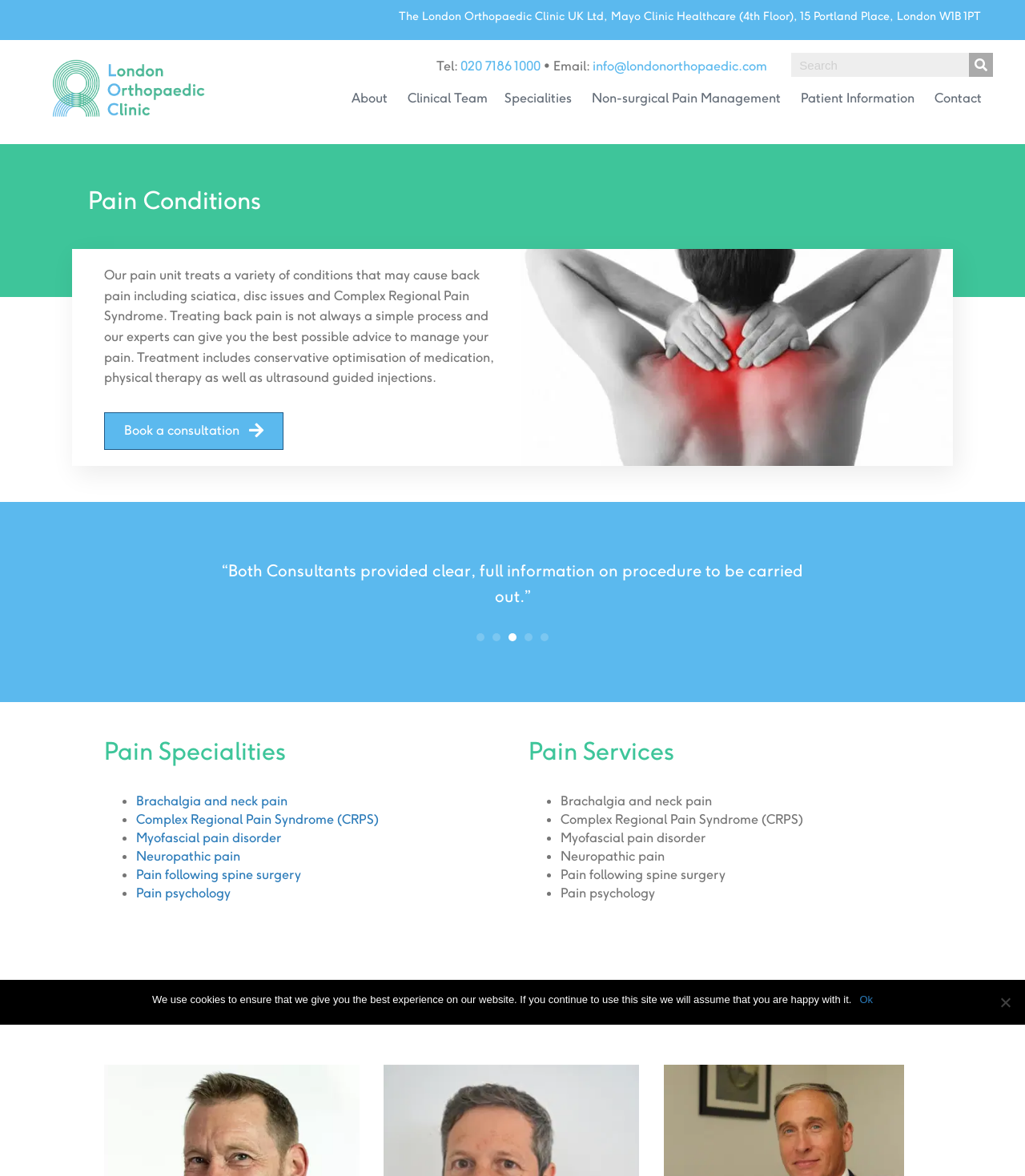Please specify the coordinates of the bounding box for the element that should be clicked to carry out this instruction: "Search for something". The coordinates must be four float numbers between 0 and 1, formatted as [left, top, right, bottom].

[0.772, 0.045, 0.969, 0.066]